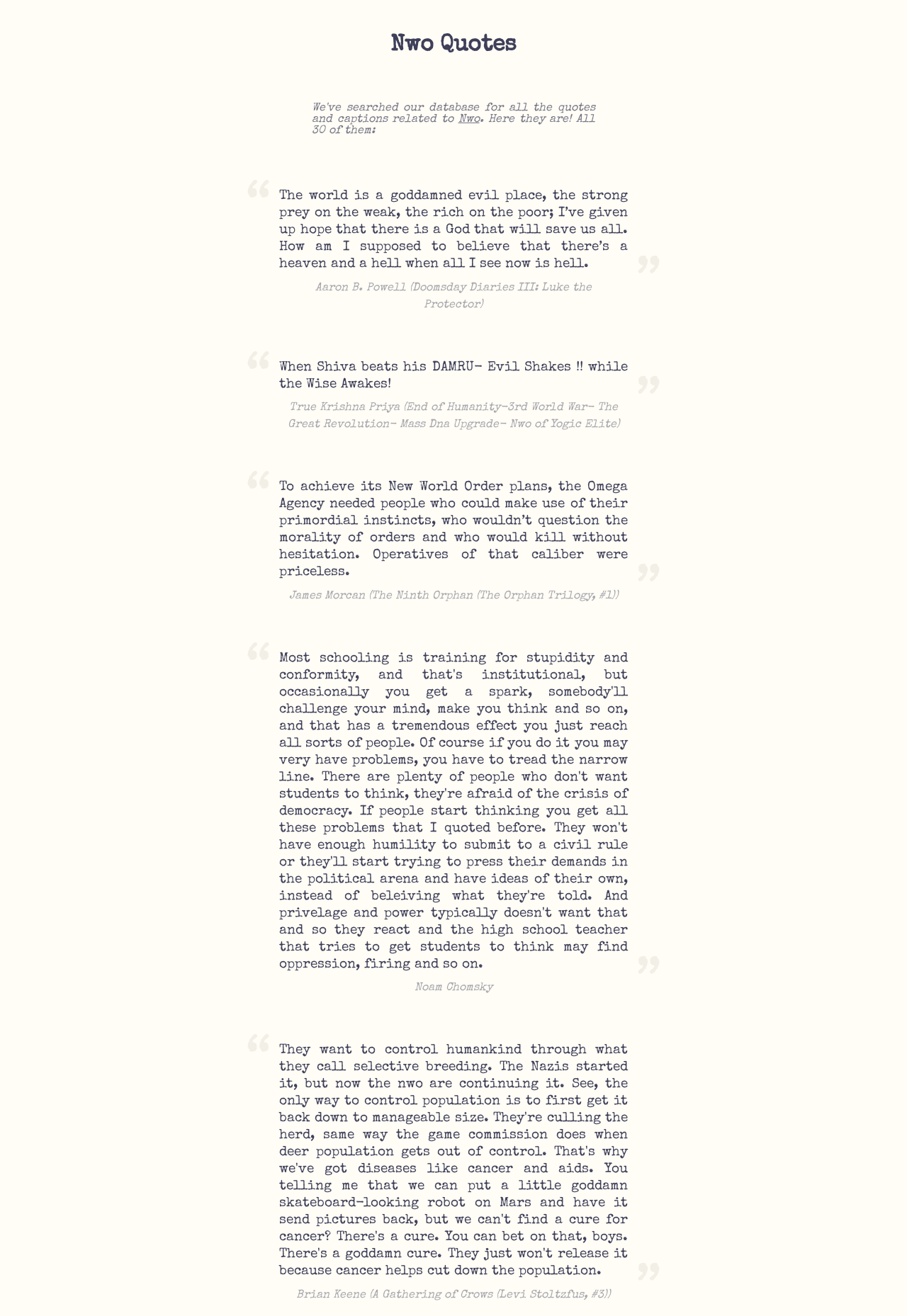Who is the author of the quote 'The world is a goddamned evil place, the strong prey on the weak, the rich on the poor; I’ve given up hope that there is a God that will save us all. How am I supposed to believe that there’s a heaven and a hell when all I see now is hell.'?
Look at the screenshot and respond with a single word or phrase.

Aaron B. Powell